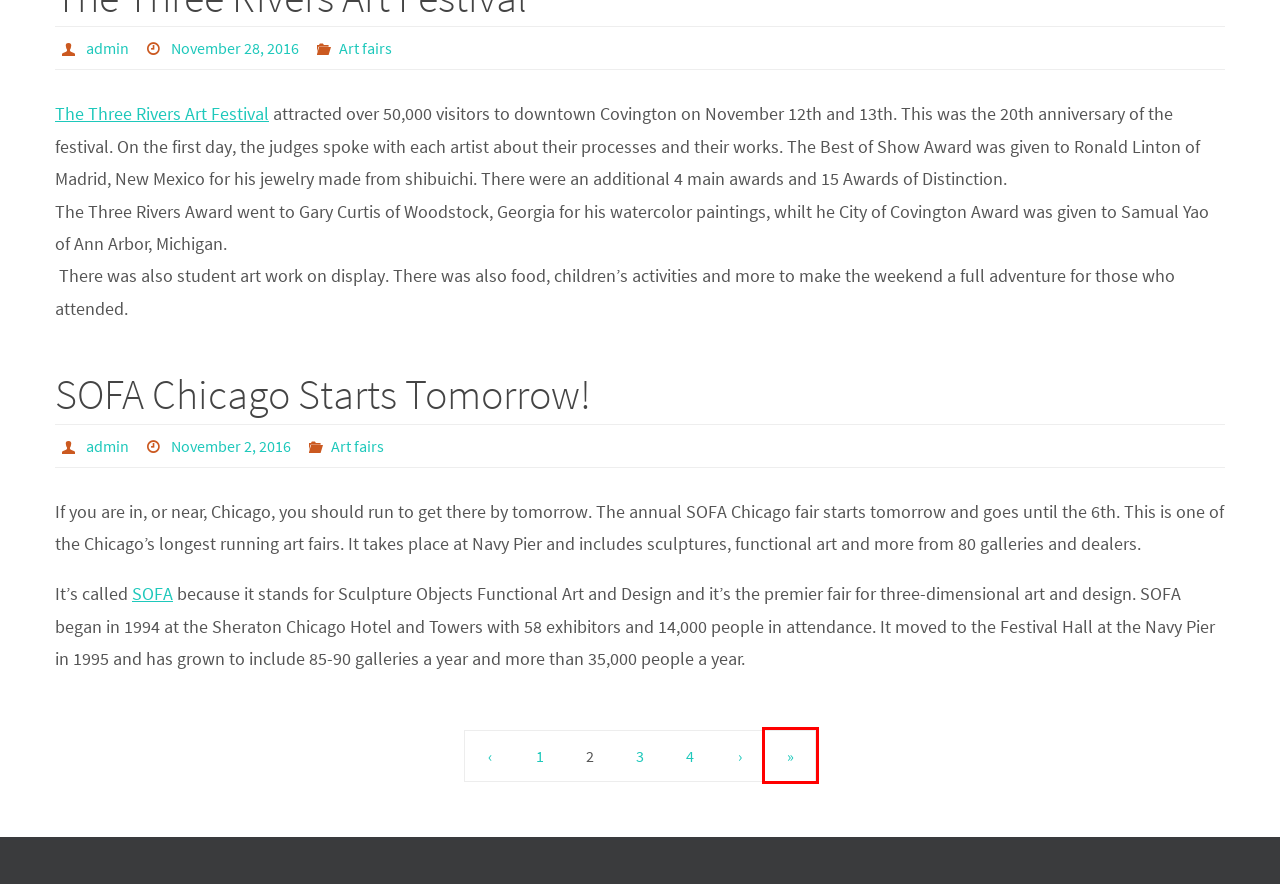You are presented with a screenshot of a webpage containing a red bounding box around a particular UI element. Select the best webpage description that matches the new webpage after clicking the element within the bounding box. Here are the candidates:
A. threeRivers
B. Art programs | Artisan Connection
C. admin | Artisan Connection - Part 3
D. admin | Artisan Connection - Part 10
E. Art exhibit to open March 25 at new gallery in Frenchtown - nj.com
F. admin | Artisan Connection - Part 4
G. SOFA Chicago Starts Tomorrow! | Artisan Connection
H. FOG Design + Art Fair | Artisan Connection

D